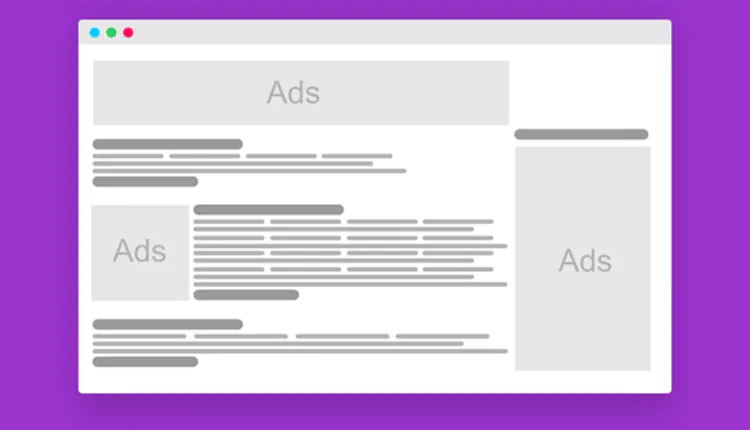What is the purpose of the ad placement on the webpage?
Please craft a detailed and exhaustive response to the question.

The caption explains that the layout exemplifies common practices in digital marketing, particularly focusing on ad placement to maximize engagement and conversion rates for small businesses looking to utilize online advertising strategies effectively.